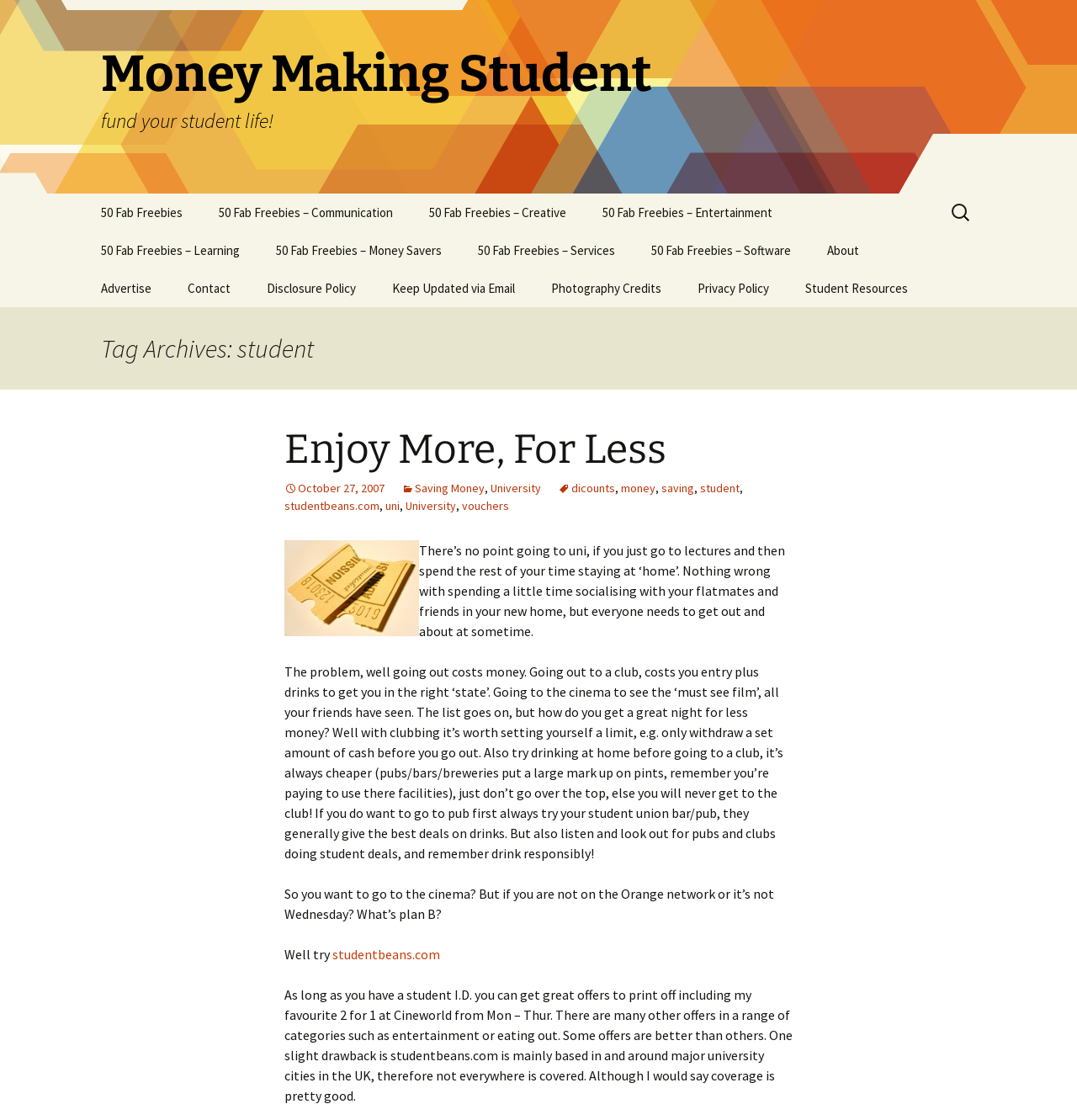What is the purpose of the website?
Provide a detailed and extensive answer to the question.

The purpose of the website can be inferred from the content of the webpage, which provides tips and advice on how to save money as a student, such as setting a budget, drinking at home before going to a club, and using student deals and discounts.